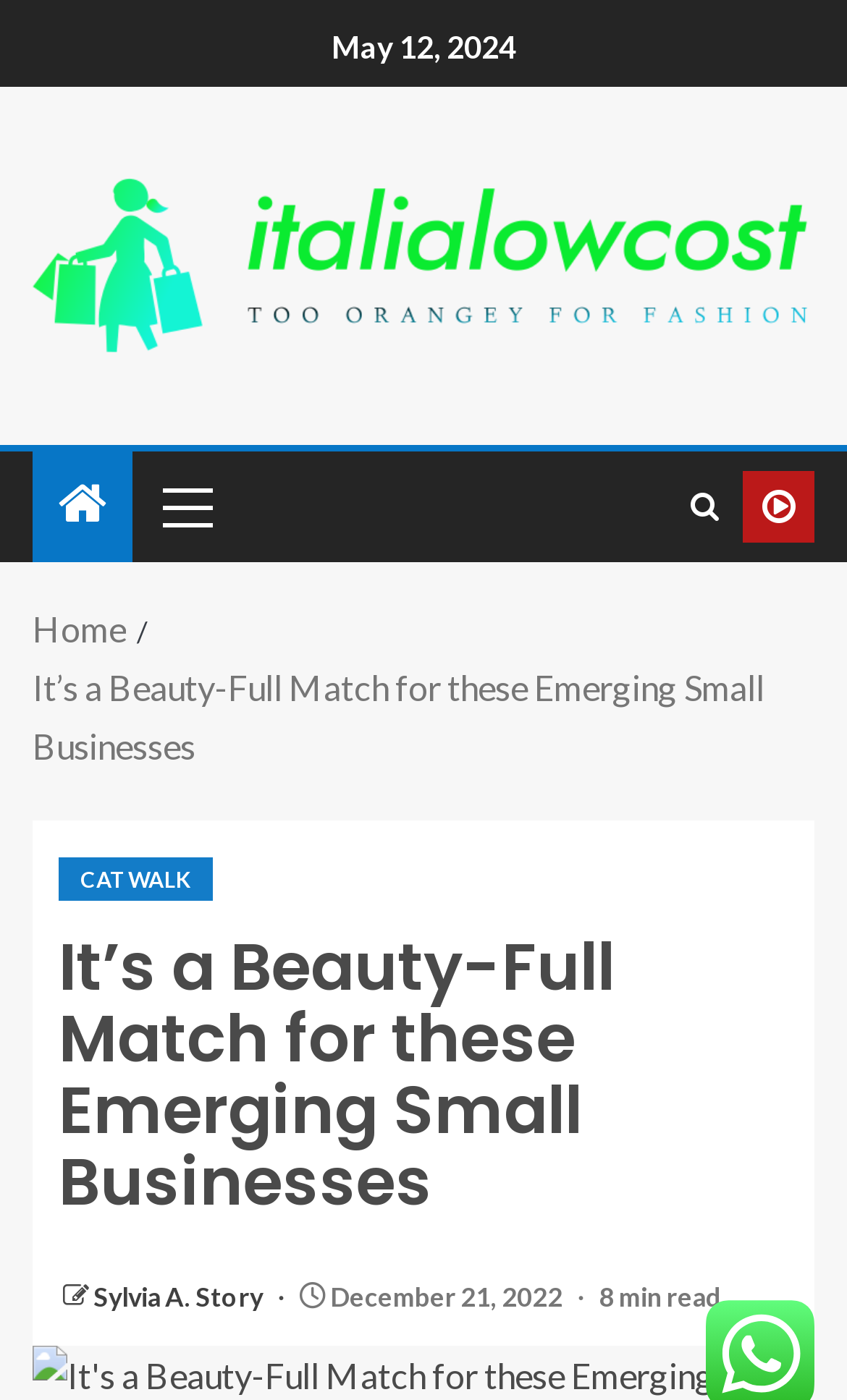Bounding box coordinates are specified in the format (top-left x, top-left y, bottom-right x, bottom-right y). All values are floating point numbers bounded between 0 and 1. Please provide the bounding box coordinate of the region this sentence describes: Sylvia A. Story

[0.11, 0.914, 0.315, 0.937]